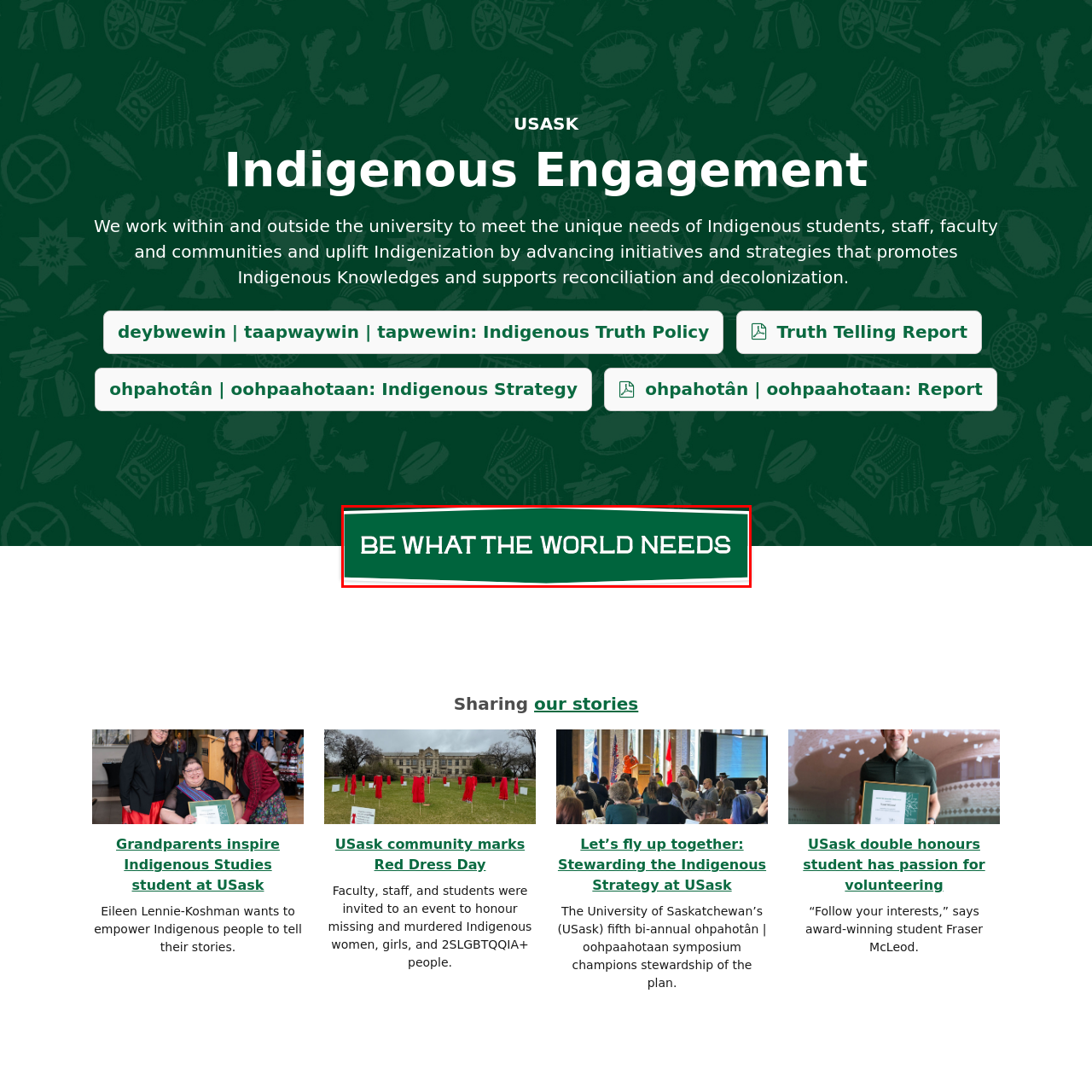View the part of the image surrounded by red, What is the main theme of the image? Respond with a concise word or phrase.

Empowerment and purpose